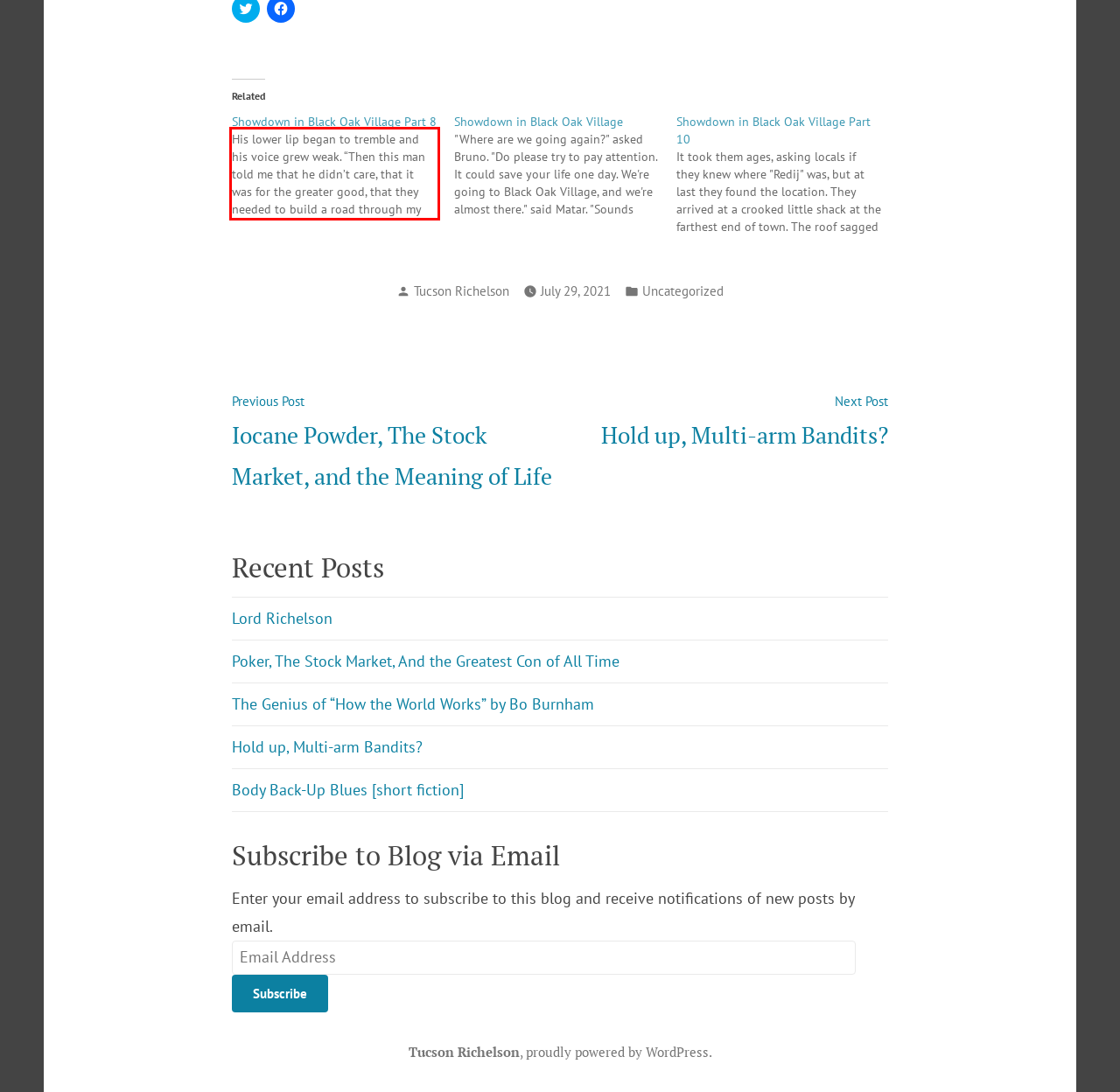Analyze the screenshot of the webpage and extract the text from the UI element that is inside the red bounding box.

His lower lip began to tremble and his voice grew weak. “Then this man told me that he didn’t care, that it was for the greater good, that they needed to build a road through my farm. I swear, judge, that’s the talk of a La Roca. Only one of…